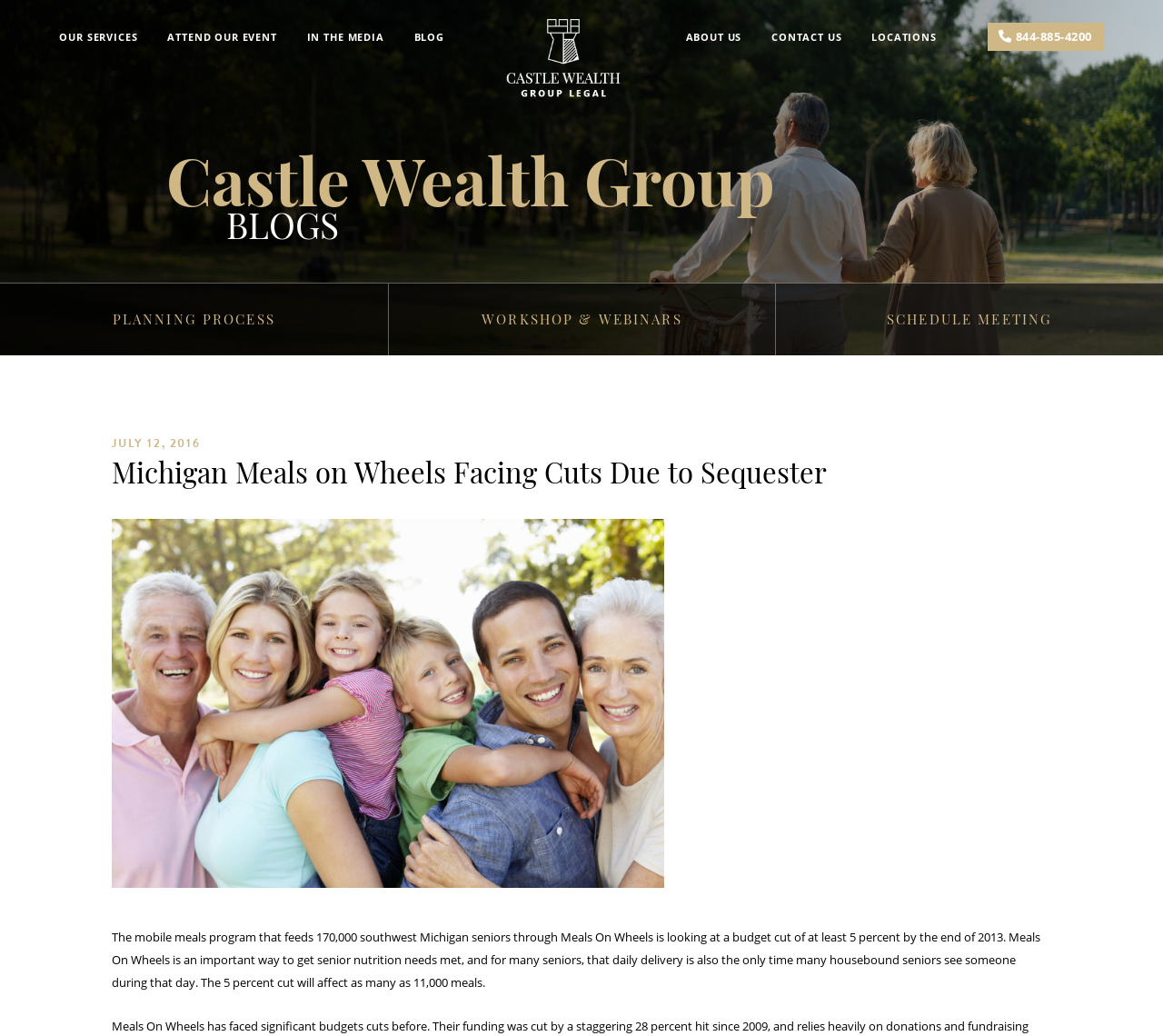Find the bounding box coordinates for the element that must be clicked to complete the instruction: "Call the phone number". The coordinates should be four float numbers between 0 and 1, indicated as [left, top, right, bottom].

None